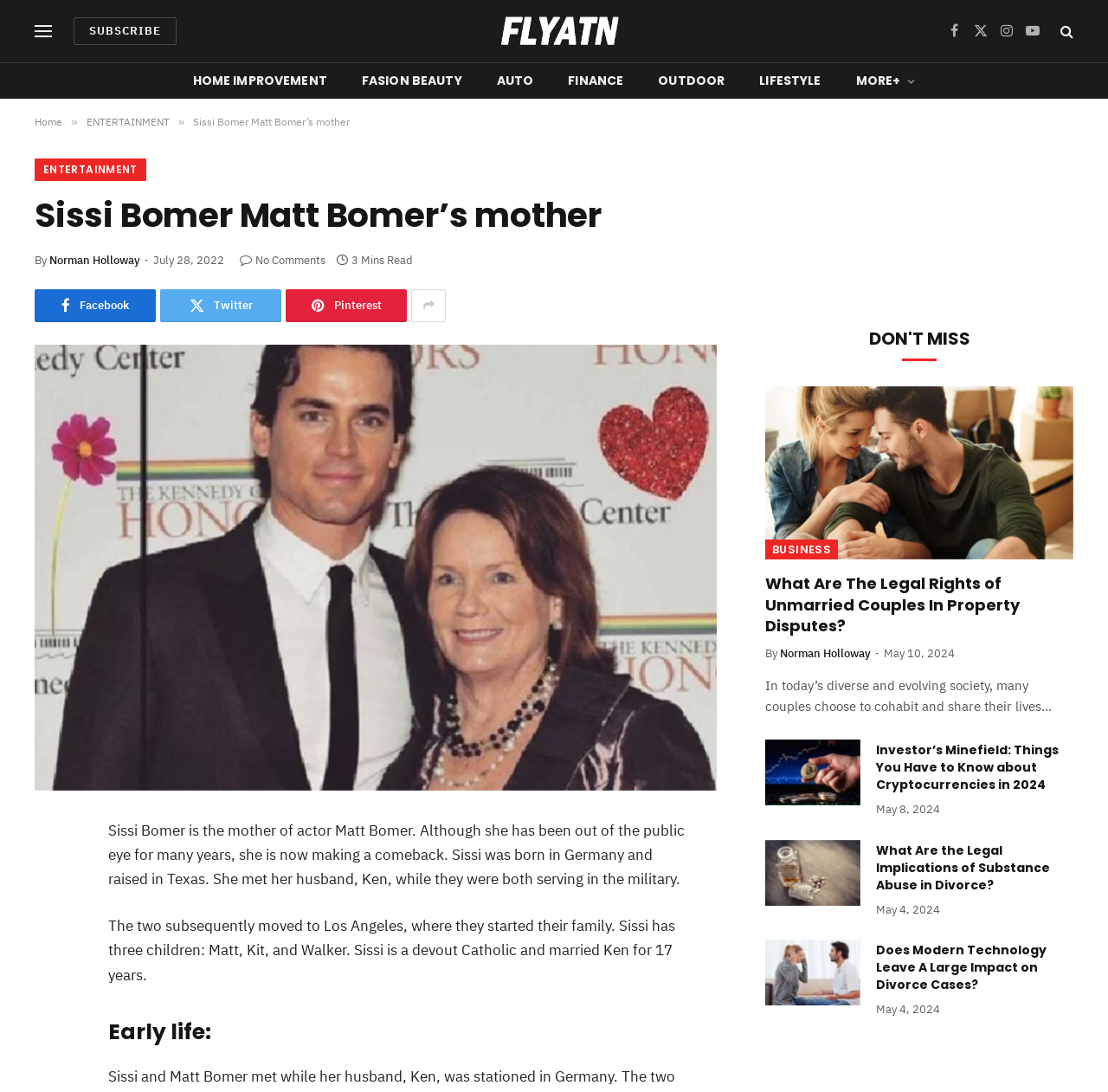Please find the bounding box coordinates of the clickable region needed to complete the following instruction: "View more news". The bounding box coordinates must consist of four float numbers between 0 and 1, i.e., [left, top, right, bottom].

None